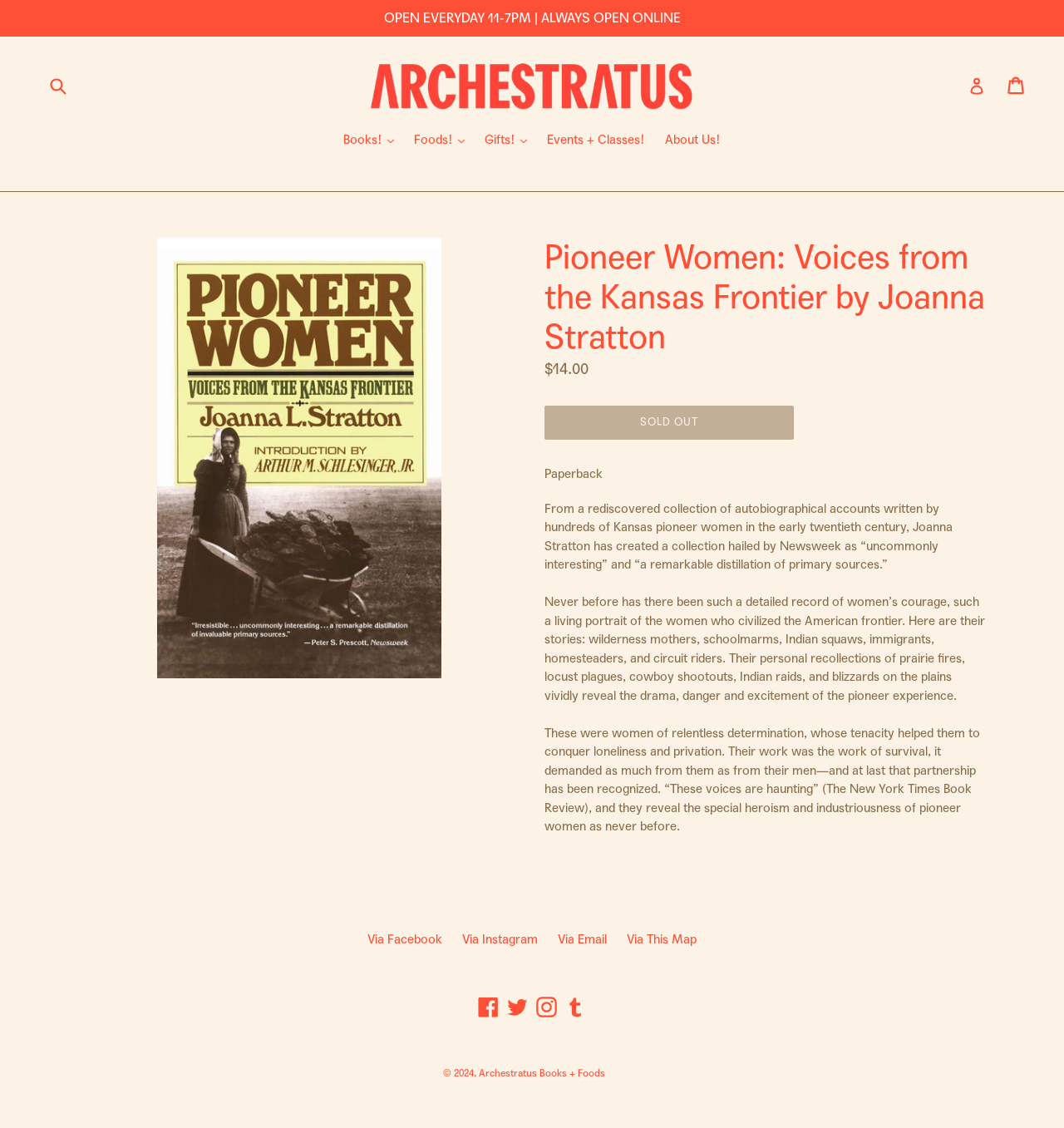Kindly determine the bounding box coordinates of the area that needs to be clicked to fulfill this instruction: "View books".

[0.315, 0.116, 0.378, 0.135]